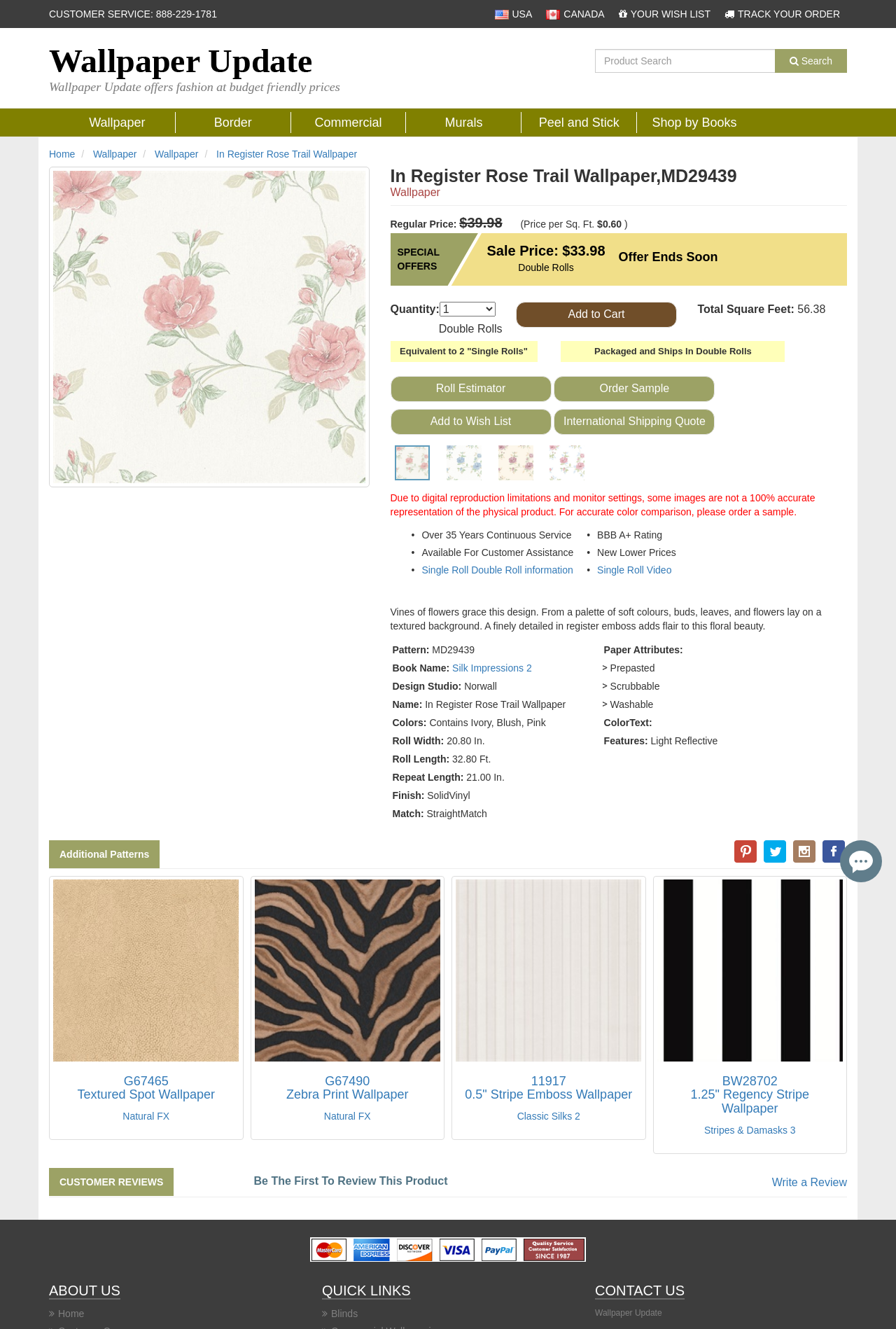What is the width of the wallpaper roll?
Refer to the image and respond with a one-word or short-phrase answer.

20.80 In.